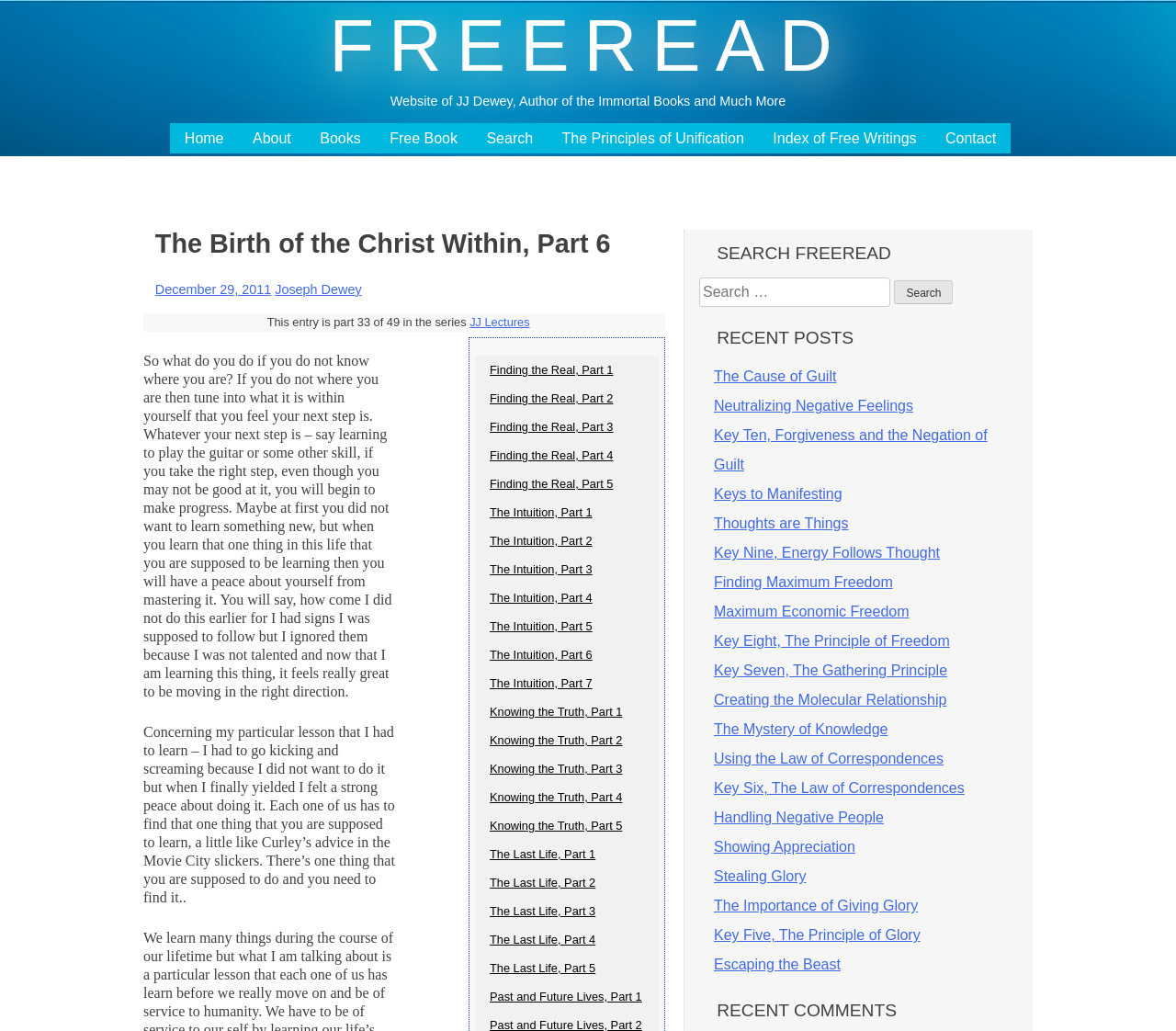Locate the bounding box coordinates of the element's region that should be clicked to carry out the following instruction: "check out Becky’s book The Holy Éclair". The coordinates need to be four float numbers between 0 and 1, i.e., [left, top, right, bottom].

None